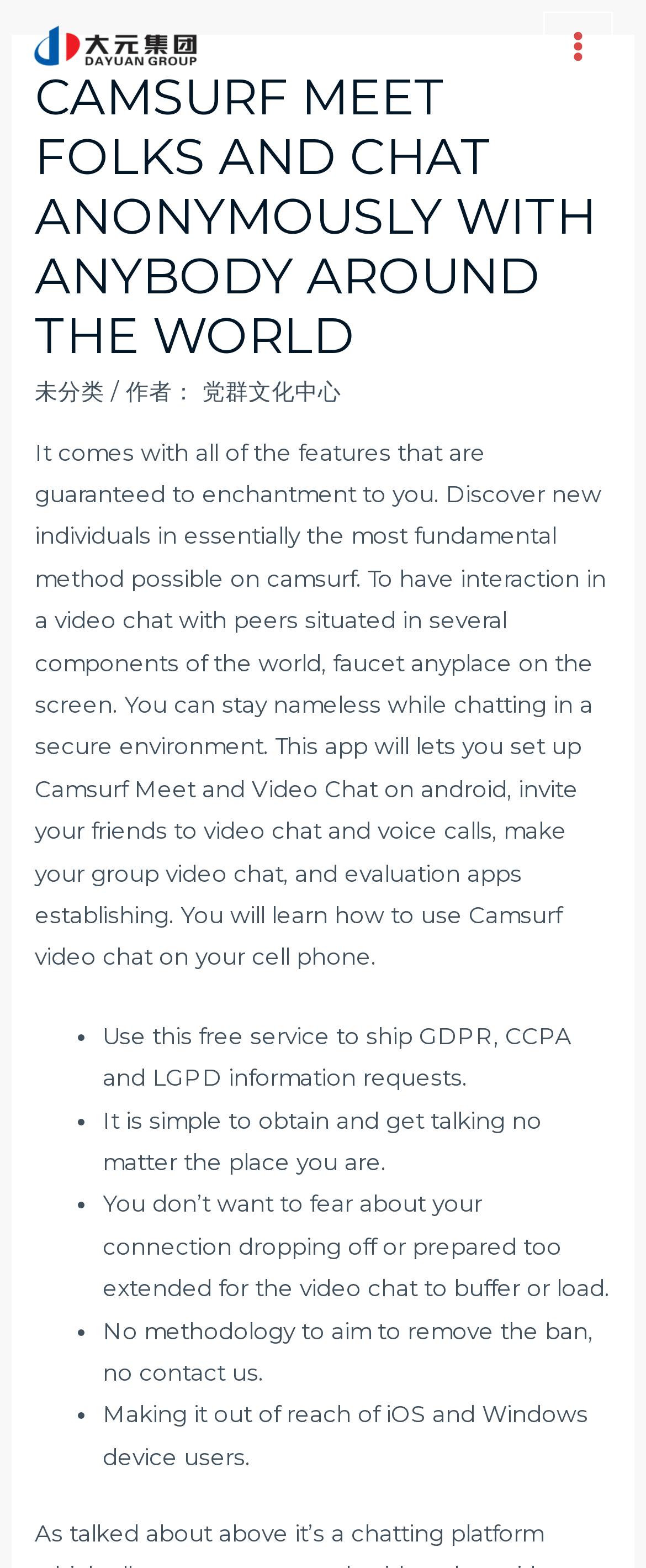Is the video chat service available on all devices?
Please answer using one word or phrase, based on the screenshot.

No